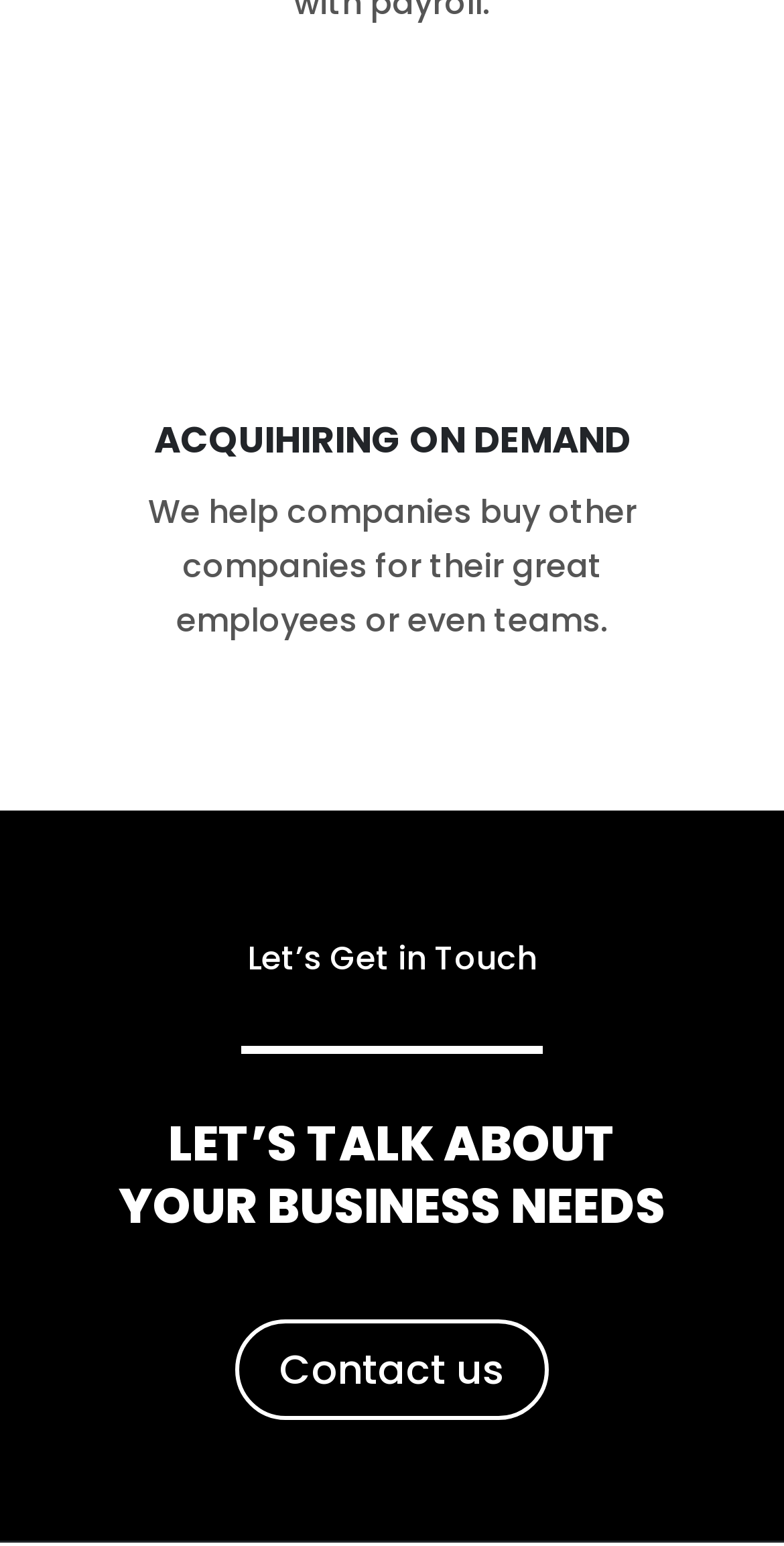Find the bounding box coordinates for the UI element whose description is: "Acquihiring on demand". The coordinates should be four float numbers between 0 and 1, in the format [left, top, right, bottom].

[0.196, 0.268, 0.804, 0.301]